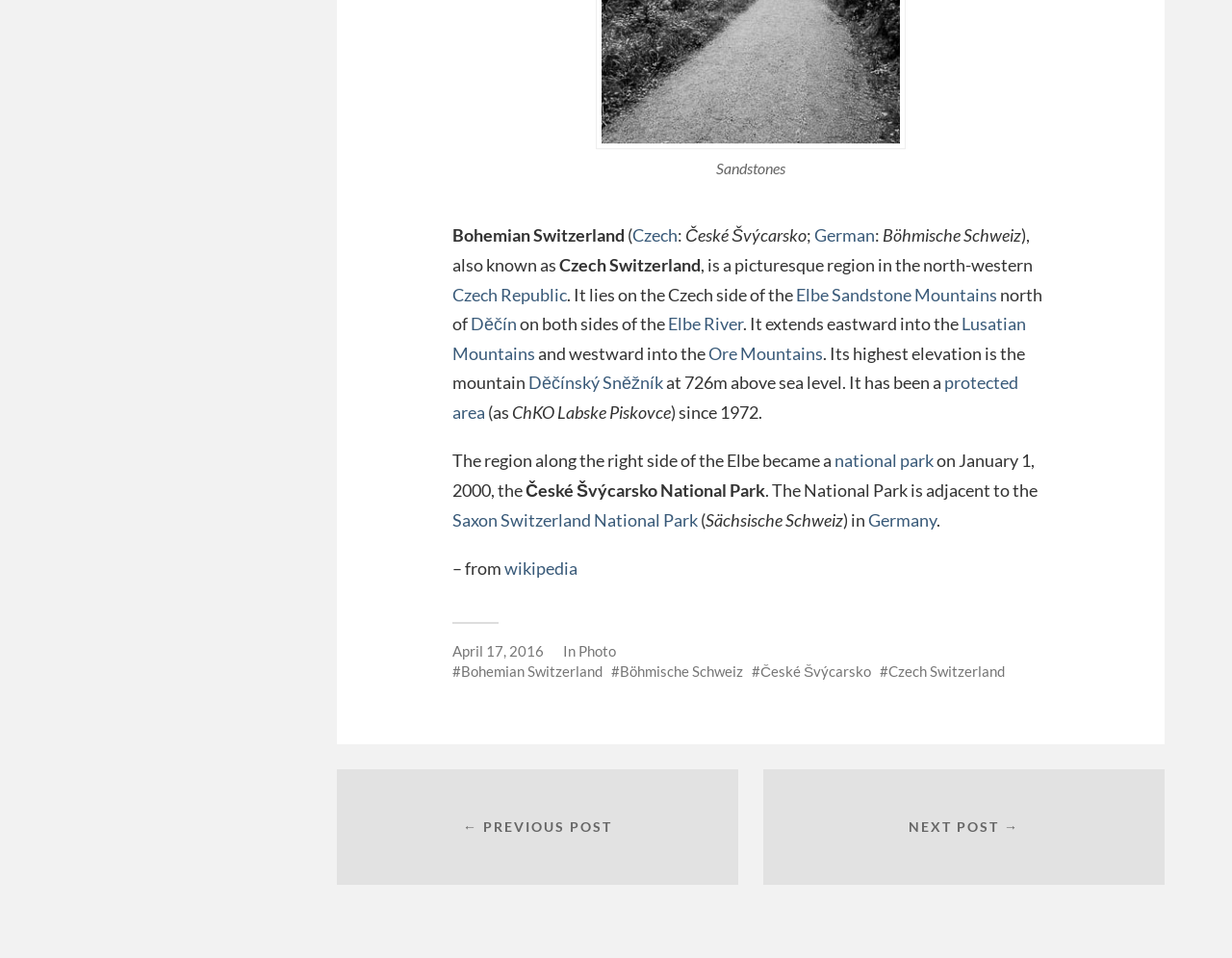What is the highest elevation in Bohemian Switzerland?
Examine the image closely and answer the question with as much detail as possible.

According to the text, the highest elevation in Bohemian Switzerland is the mountain Děčínský Sněžník at 726m above sea level.